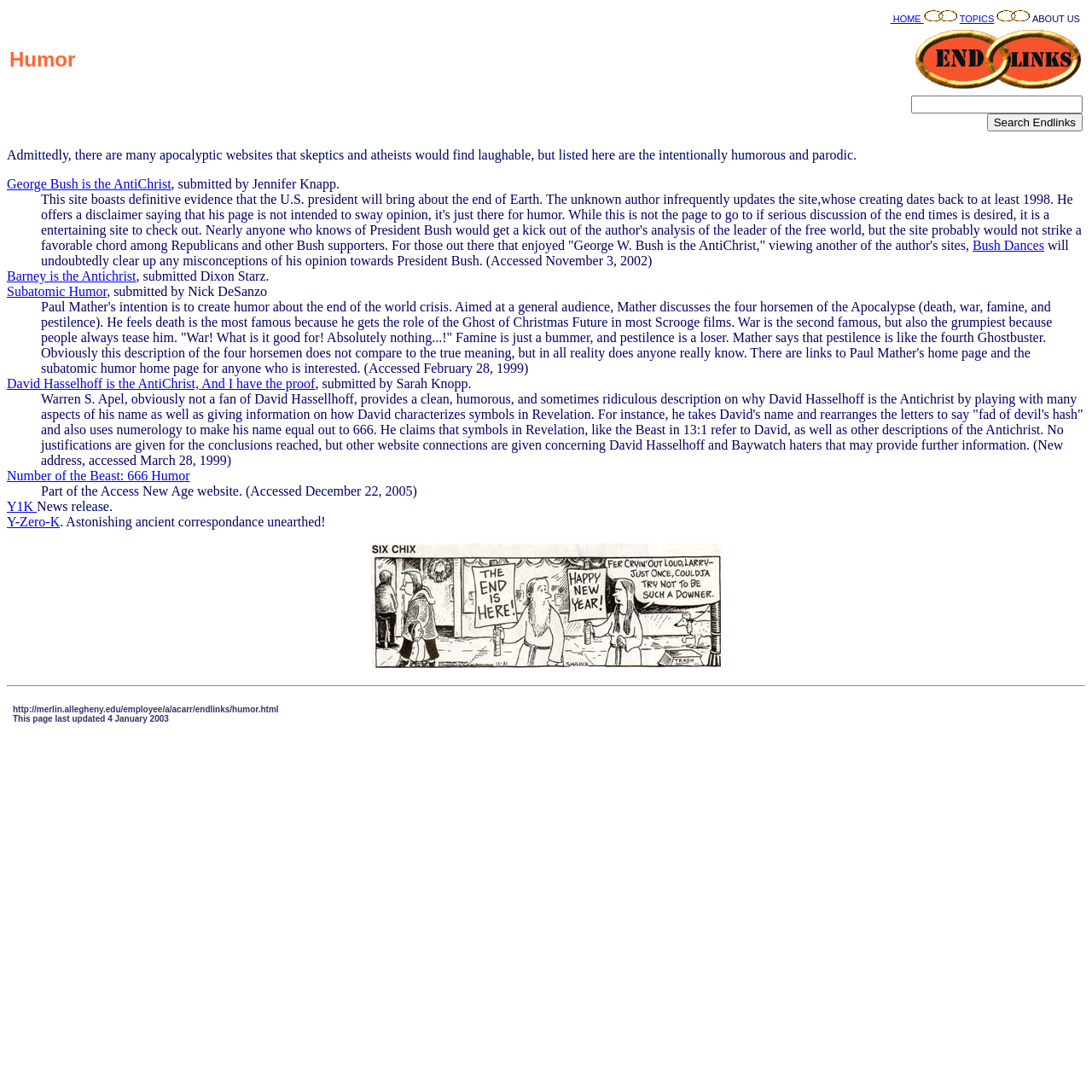Please provide the bounding box coordinates for the element that needs to be clicked to perform the following instruction: "Visit George Bush is the AntiChrist". The coordinates should be given as four float numbers between 0 and 1, i.e., [left, top, right, bottom].

[0.006, 0.162, 0.157, 0.175]